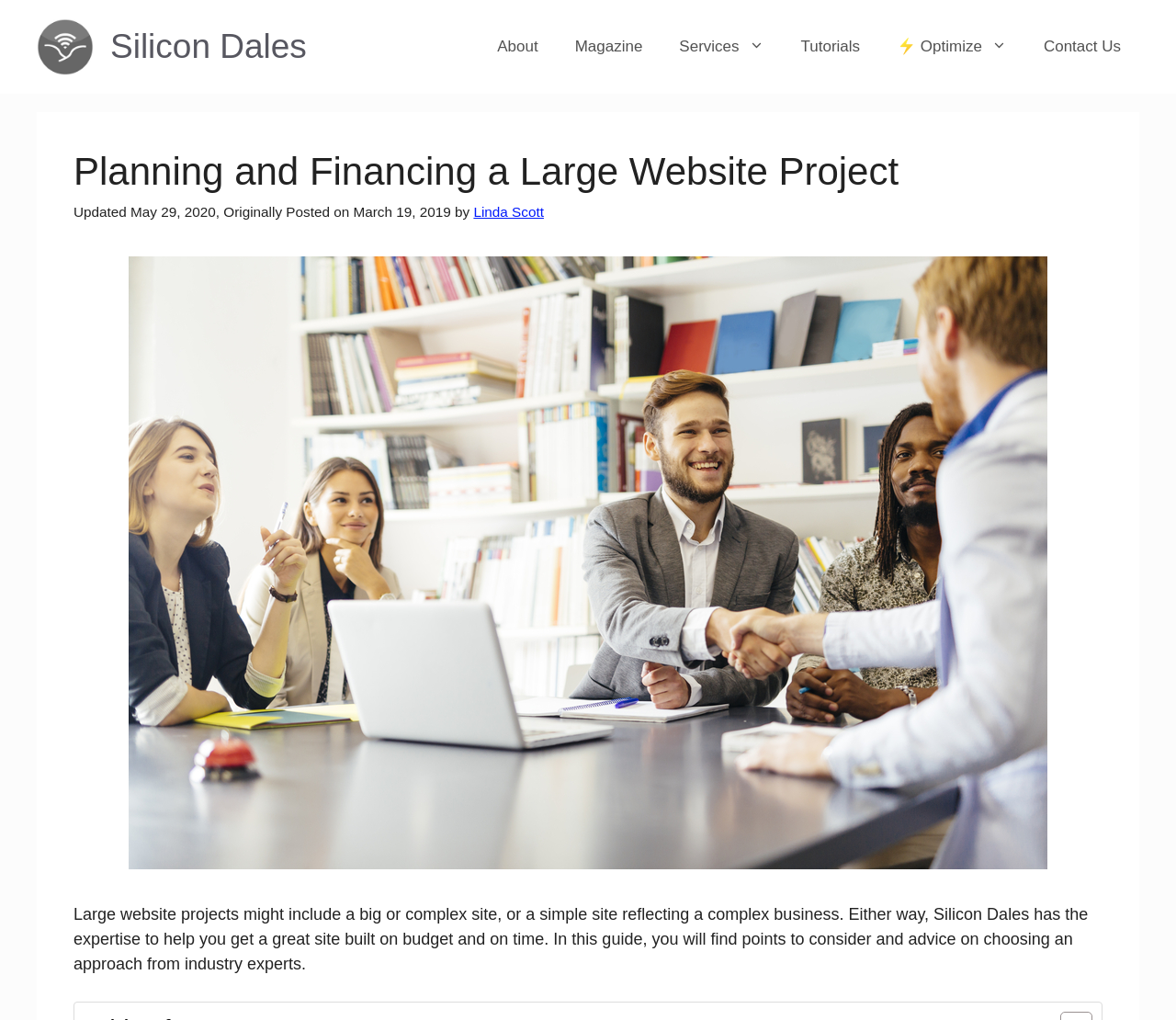Describe every aspect of the webpage in a detailed manner.

This webpage is about planning and financing a large website project, specifically highlighting Silicon Dales' expertise in this area. At the top of the page, there is a banner with the site's name, "Silicon Dales", accompanied by an image of the company's logo. Below the banner, there is a primary navigation menu with links to various sections of the website, including "About", "Magazine", "Services", "Tutorials", "⚡ Optimize", and "Contact Us".

The main content of the page is divided into two sections. The first section is a header area that contains the title "Planning and Financing a Large Website Project" and some metadata, including the update date, original post date, and author's name, Linda Scott. 

Below the header area, there is a large image depicting a business meeting, which takes up most of the page's width. Underneath the image, there is a paragraph of text that summarizes the importance of planning and financing a large website project, emphasizing Silicon Dales' expertise in helping clients build a great site on budget and on time.